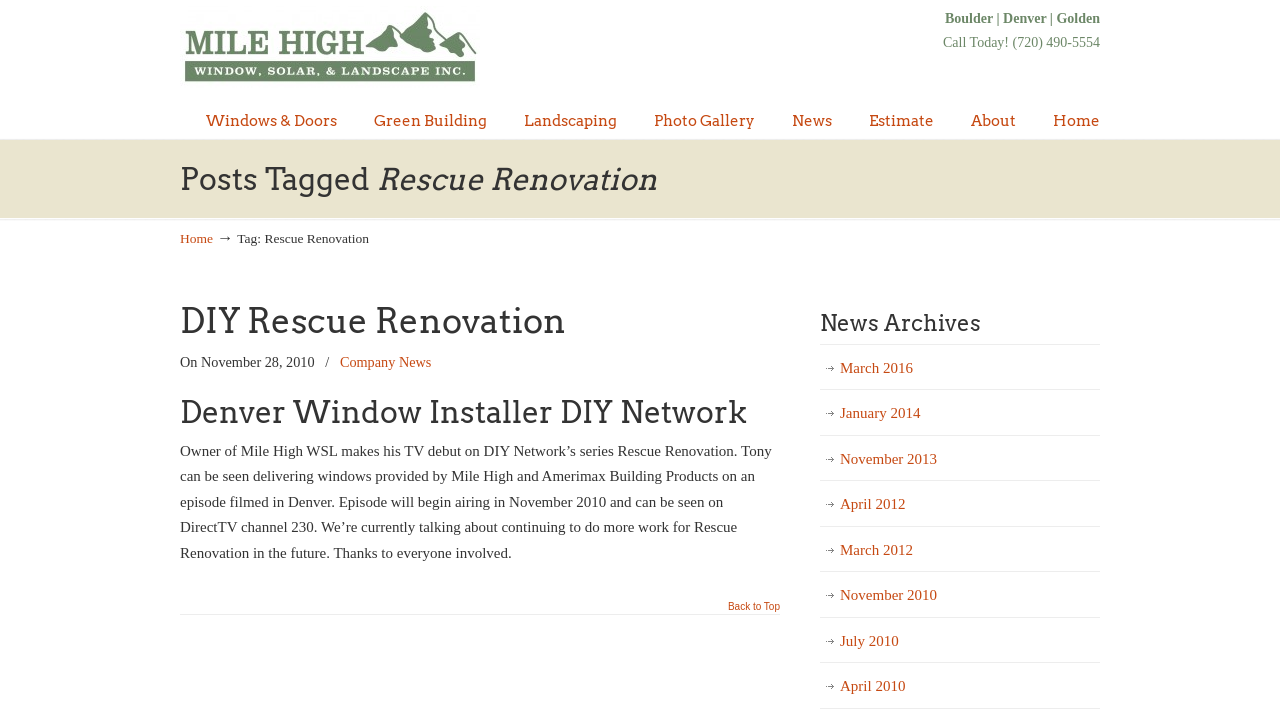What is the title of the first article on the webpage?
Answer the question with a detailed explanation, including all necessary information.

I found the title of the first article by looking at the heading element with the text 'DIY Rescue Renovation' which is located inside the article element.